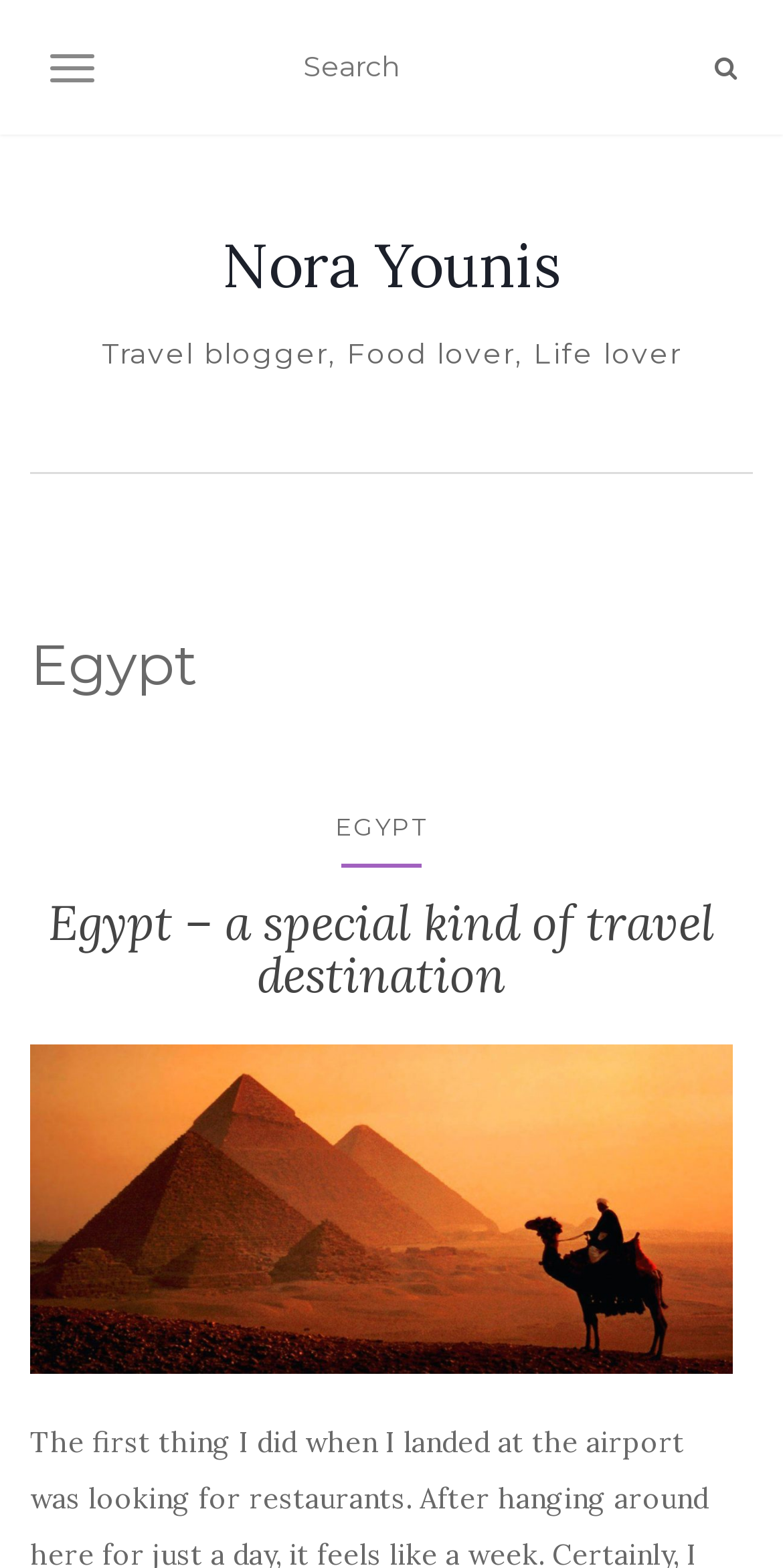What is the description of the travel blogger?
Provide a detailed and extensive answer to the question.

I found the answer by looking at the StaticText element with the text 'Travel blogger, Food lover, Life lover' which is located at [0.129, 0.214, 0.871, 0.237]. This suggests that the description of the travel blogger is 'Travel blogger, Food lover, Life lover'.